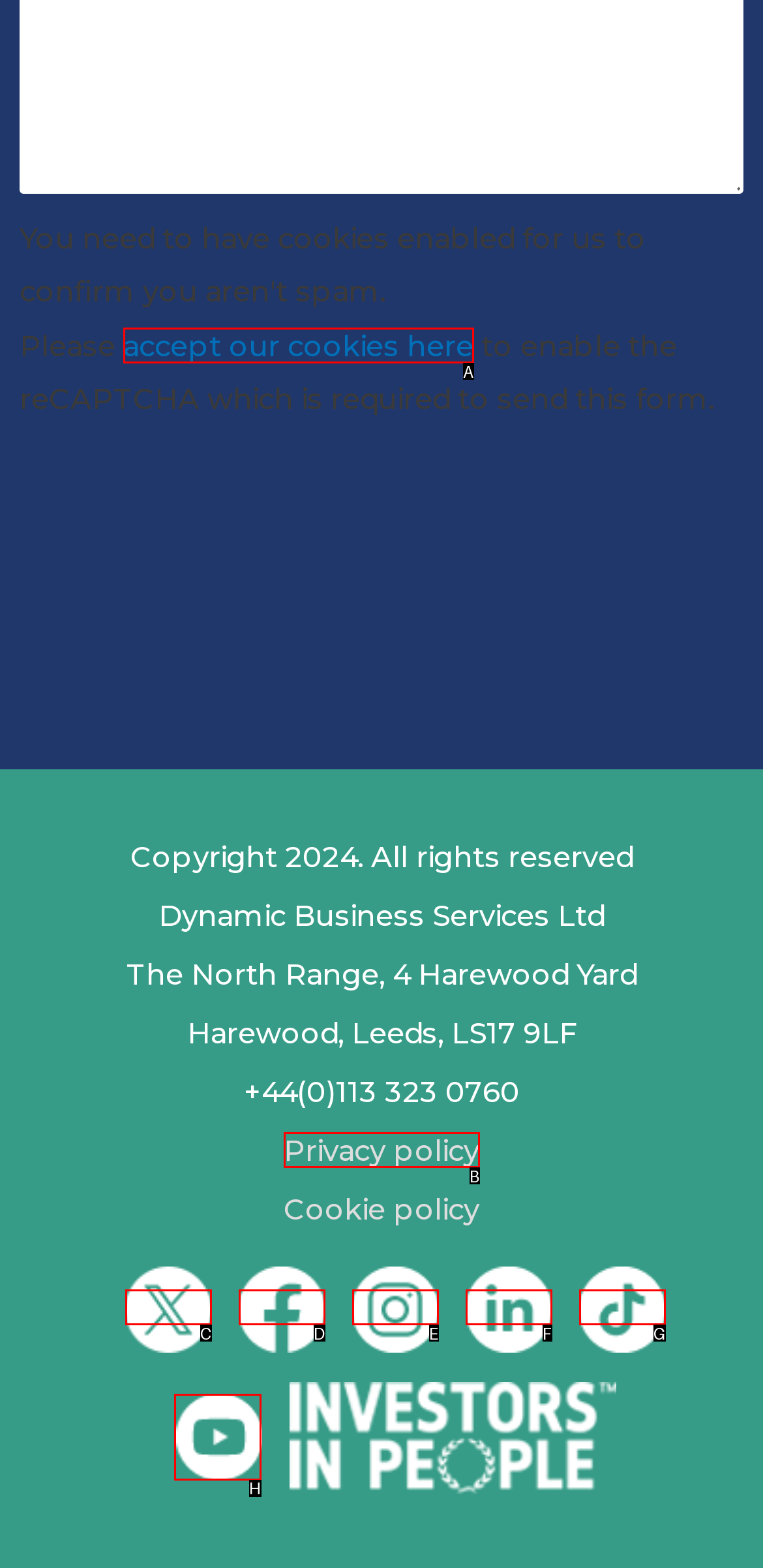Determine which element should be clicked for this task: visit the Dynamic elearning YouTube channel
Answer with the letter of the selected option.

H